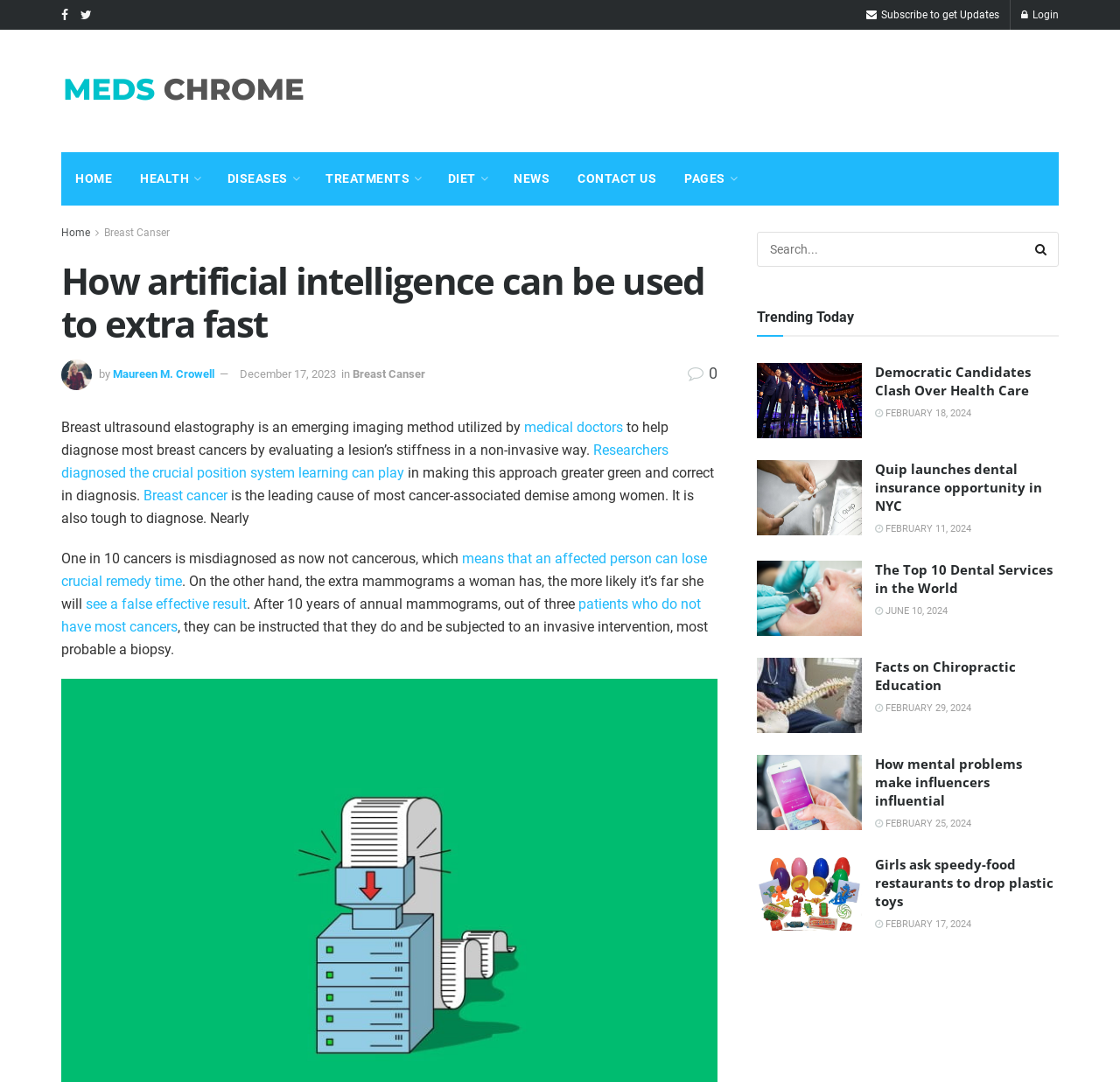Find the bounding box coordinates for the UI element whose description is: "December 17, 2023". The coordinates should be four float numbers between 0 and 1, in the format [left, top, right, bottom].

[0.214, 0.339, 0.3, 0.351]